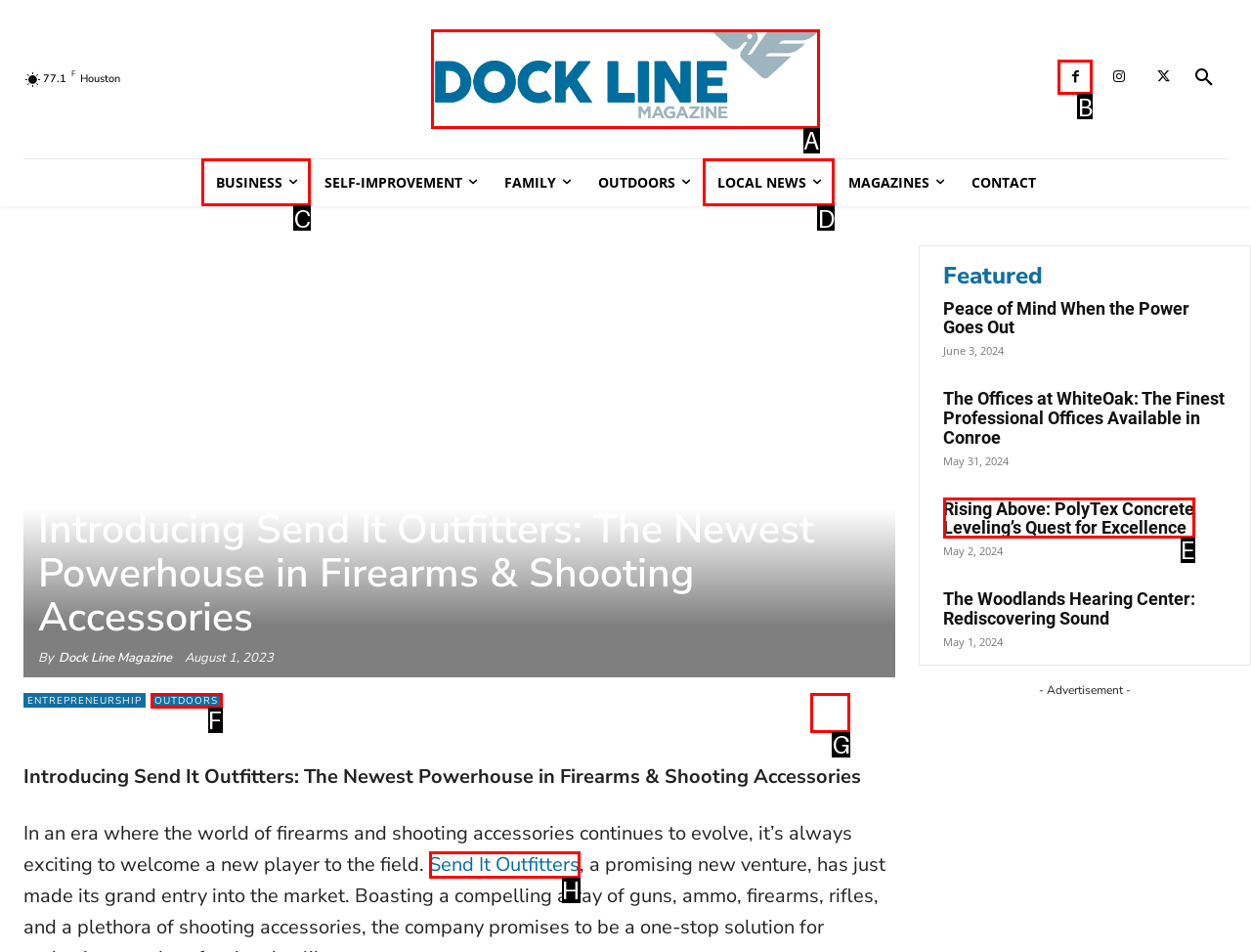Choose the HTML element that should be clicked to achieve this task: Read Dock Line Magazine
Respond with the letter of the correct choice.

A